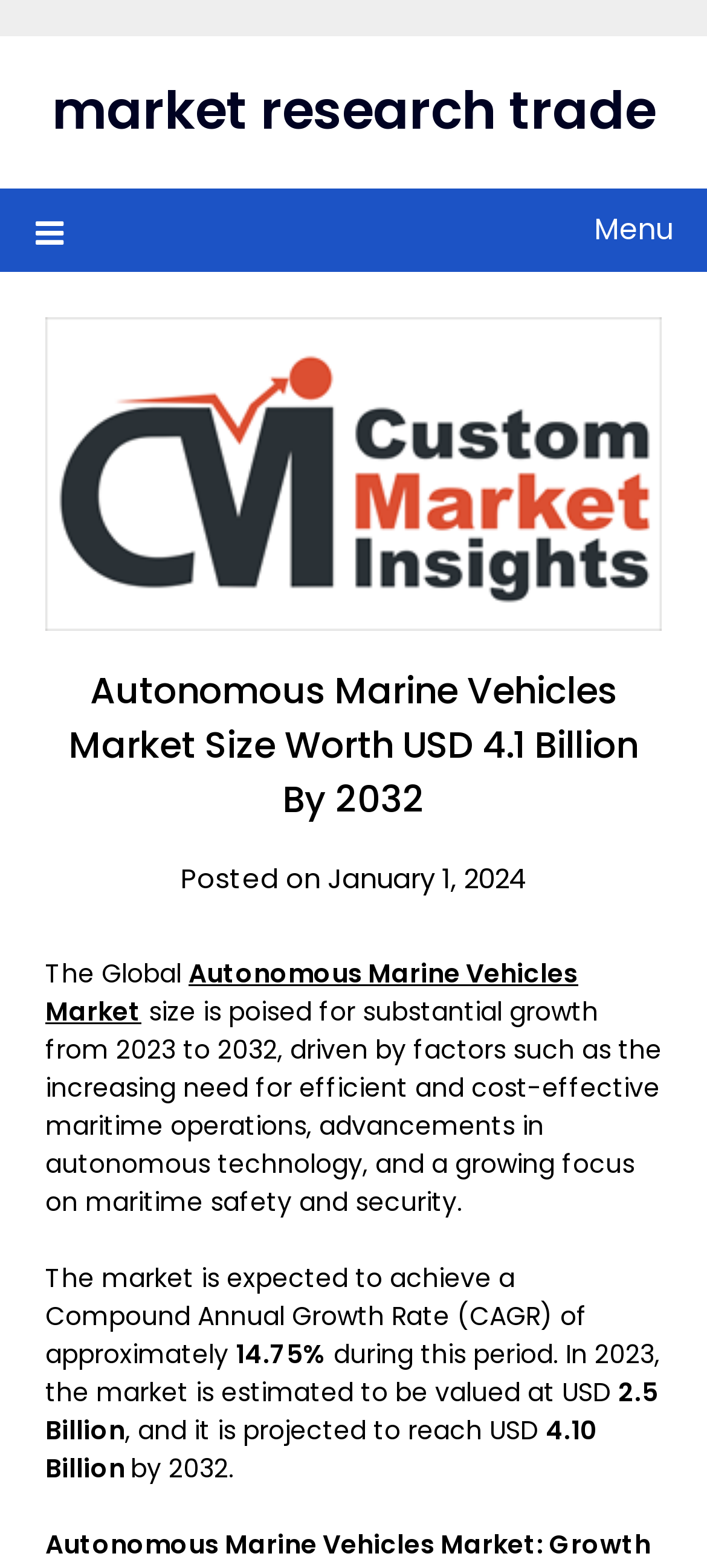Please analyze the image and give a detailed answer to the question:
What is the expected Compound Annual Growth Rate (CAGR)?

I found the answer by reading the text that says 'The market is expected to achieve a Compound Annual Growth Rate (CAGR) of approximately 14.75% during this period'.